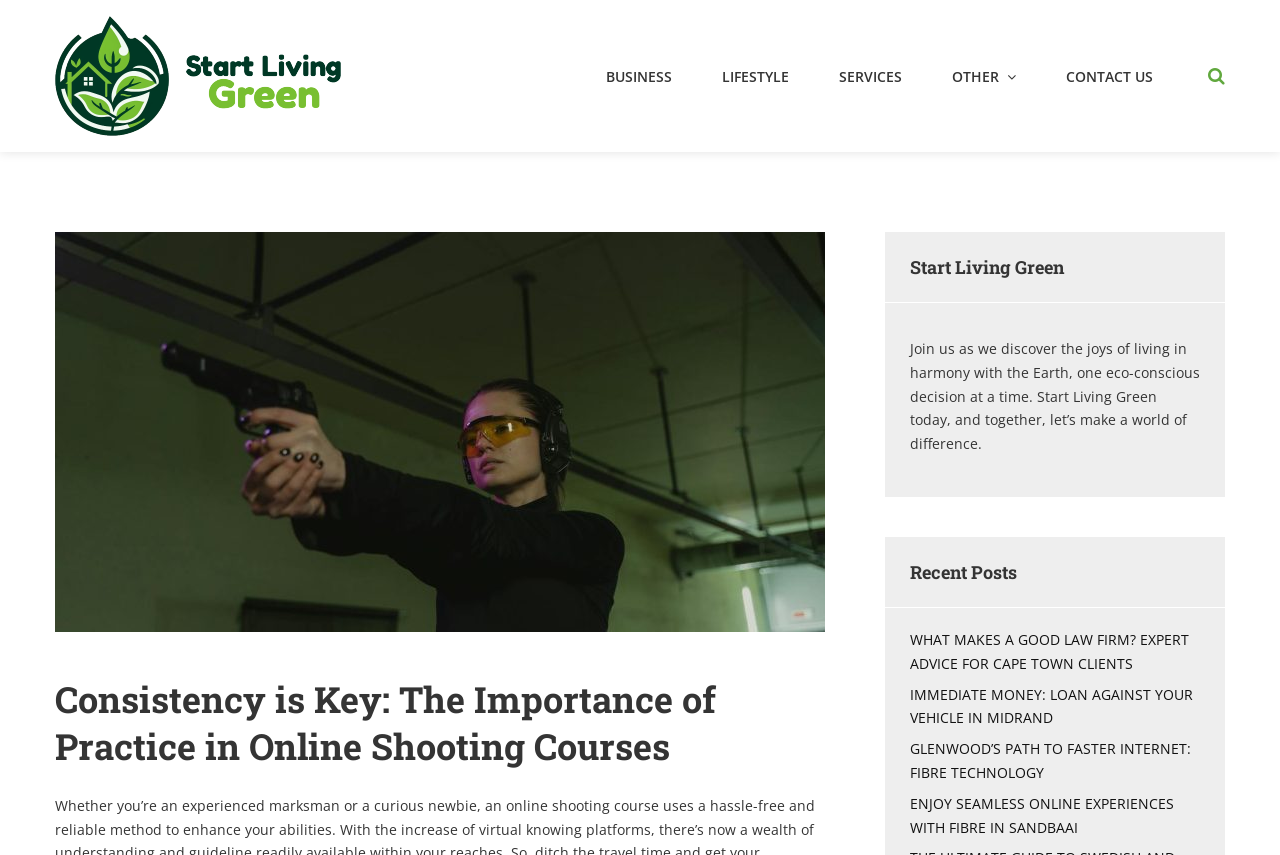Determine the bounding box coordinates of the target area to click to execute the following instruction: "Check the 'Recent Posts' section."

[0.691, 0.628, 0.957, 0.711]